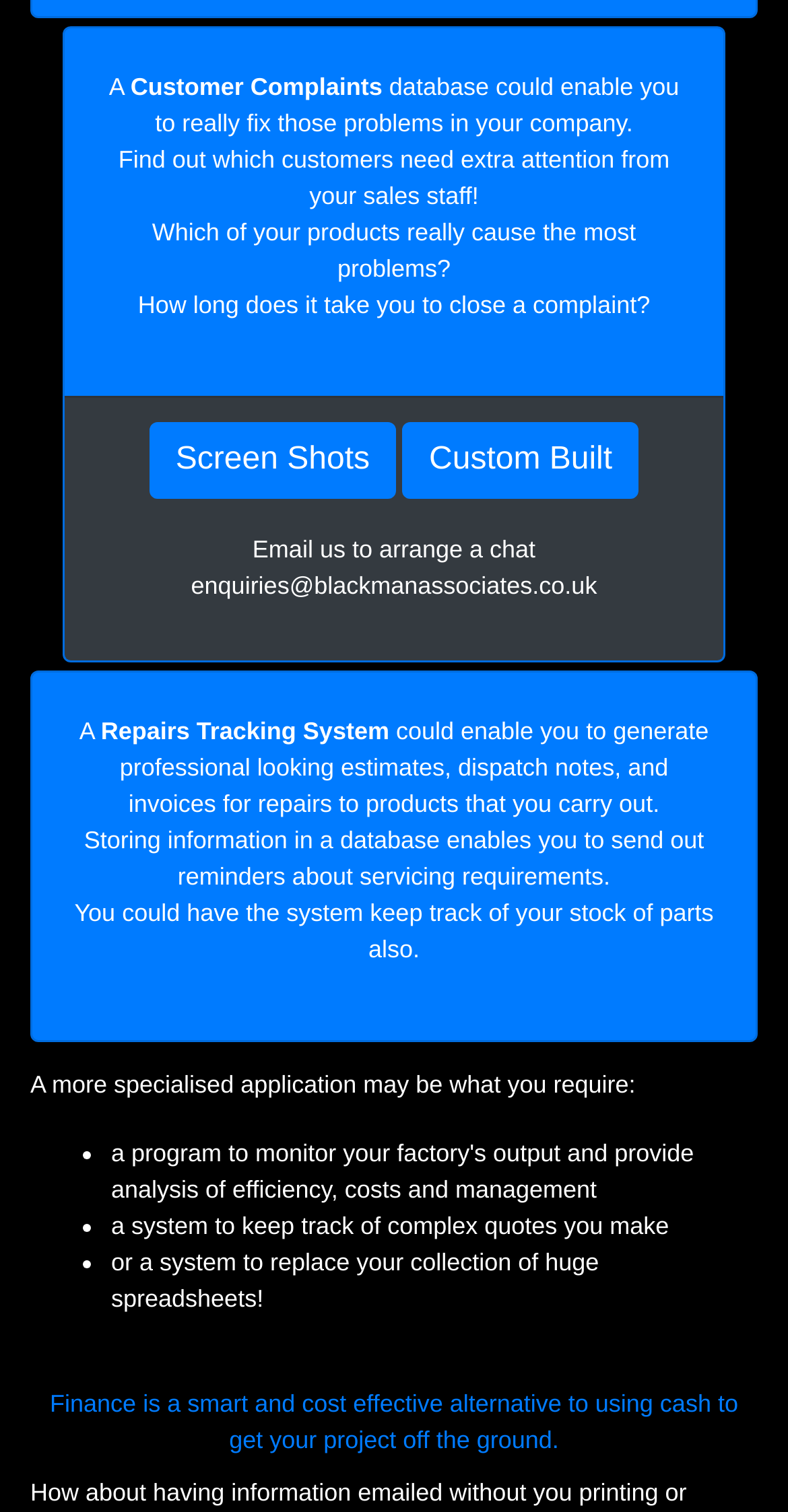How can the system help with inventory management?
Using the image, provide a concise answer in one word or a short phrase.

Tracking stock of parts